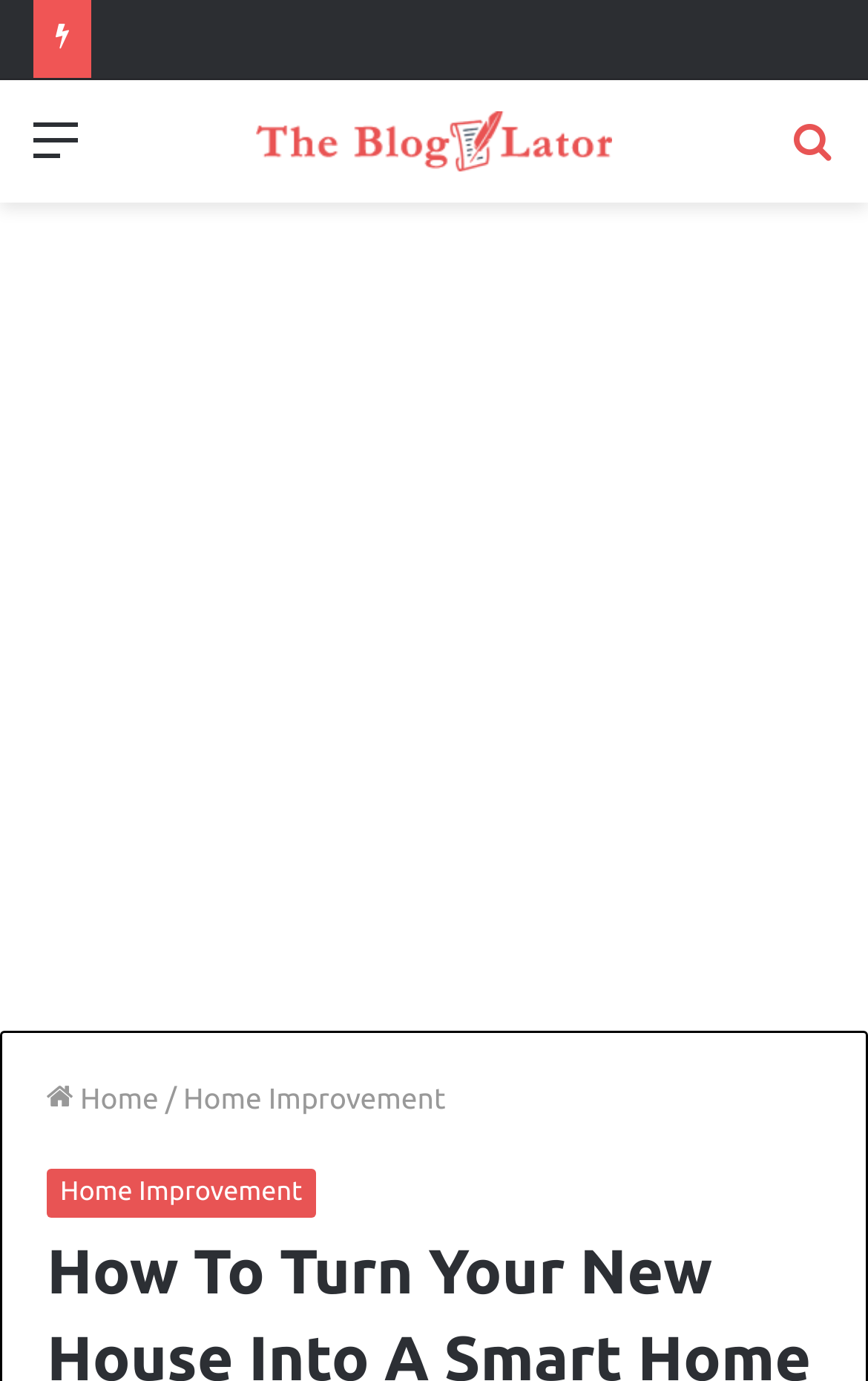Using the element description provided, determine the bounding box coordinates in the format (top-left x, top-left y, bottom-right x, bottom-right y). Ensure that all values are floating point numbers between 0 and 1. Element description: Home

[0.054, 0.784, 0.183, 0.807]